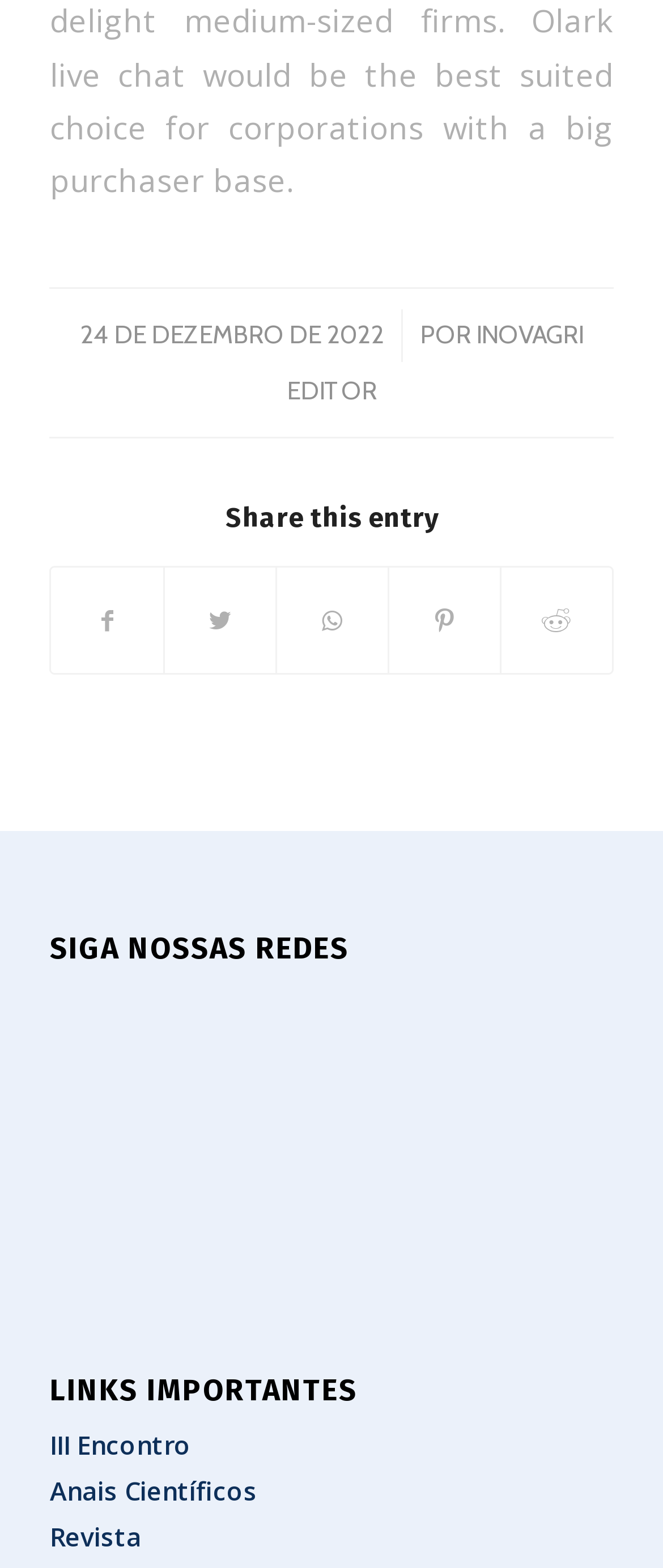What is the date mentioned on the webpage?
Based on the image, provide a one-word or brief-phrase response.

24 DE DEZEMBRO DE 2022